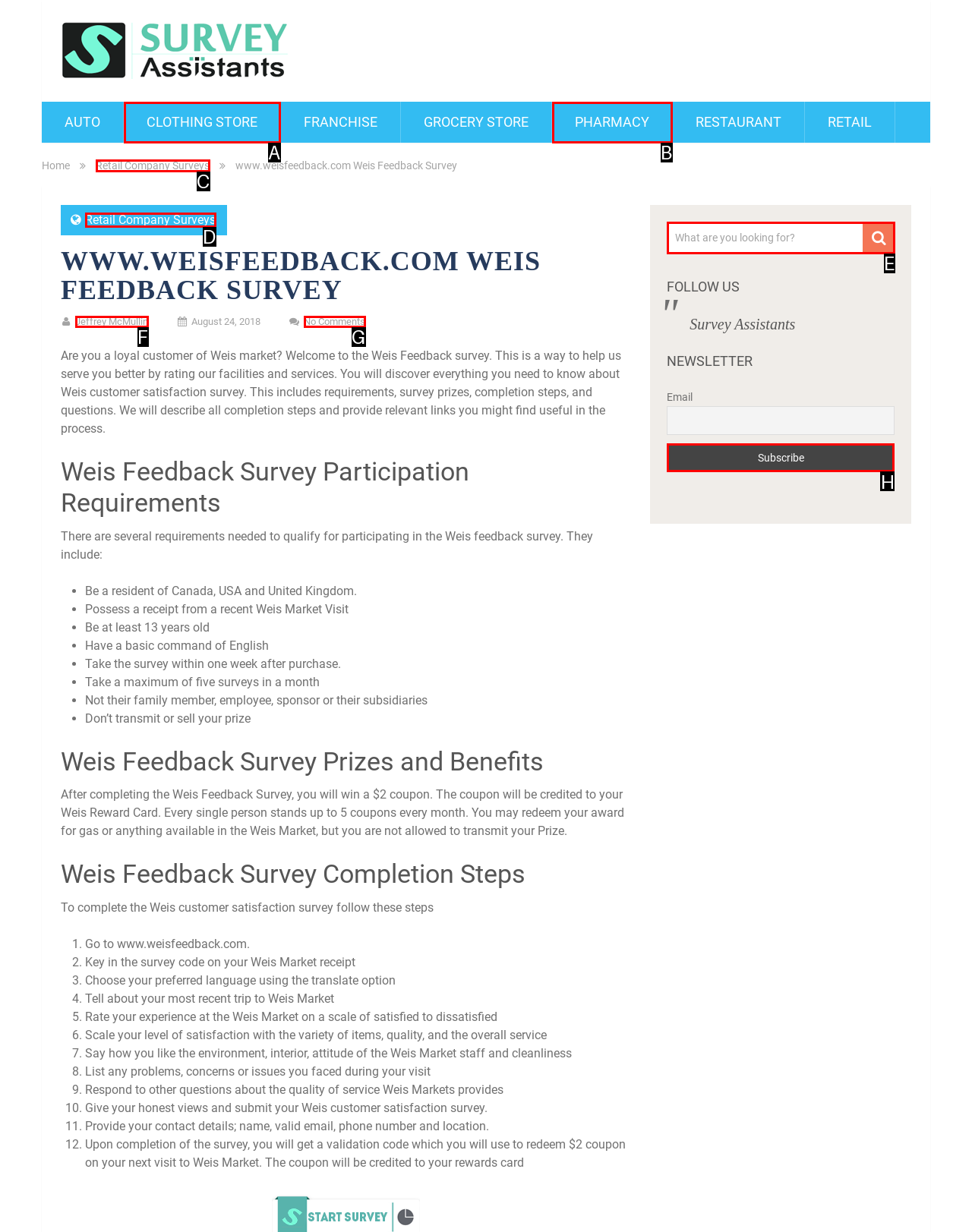Select the HTML element that needs to be clicked to carry out the task: Subscribe to the newsletter
Provide the letter of the correct option.

H